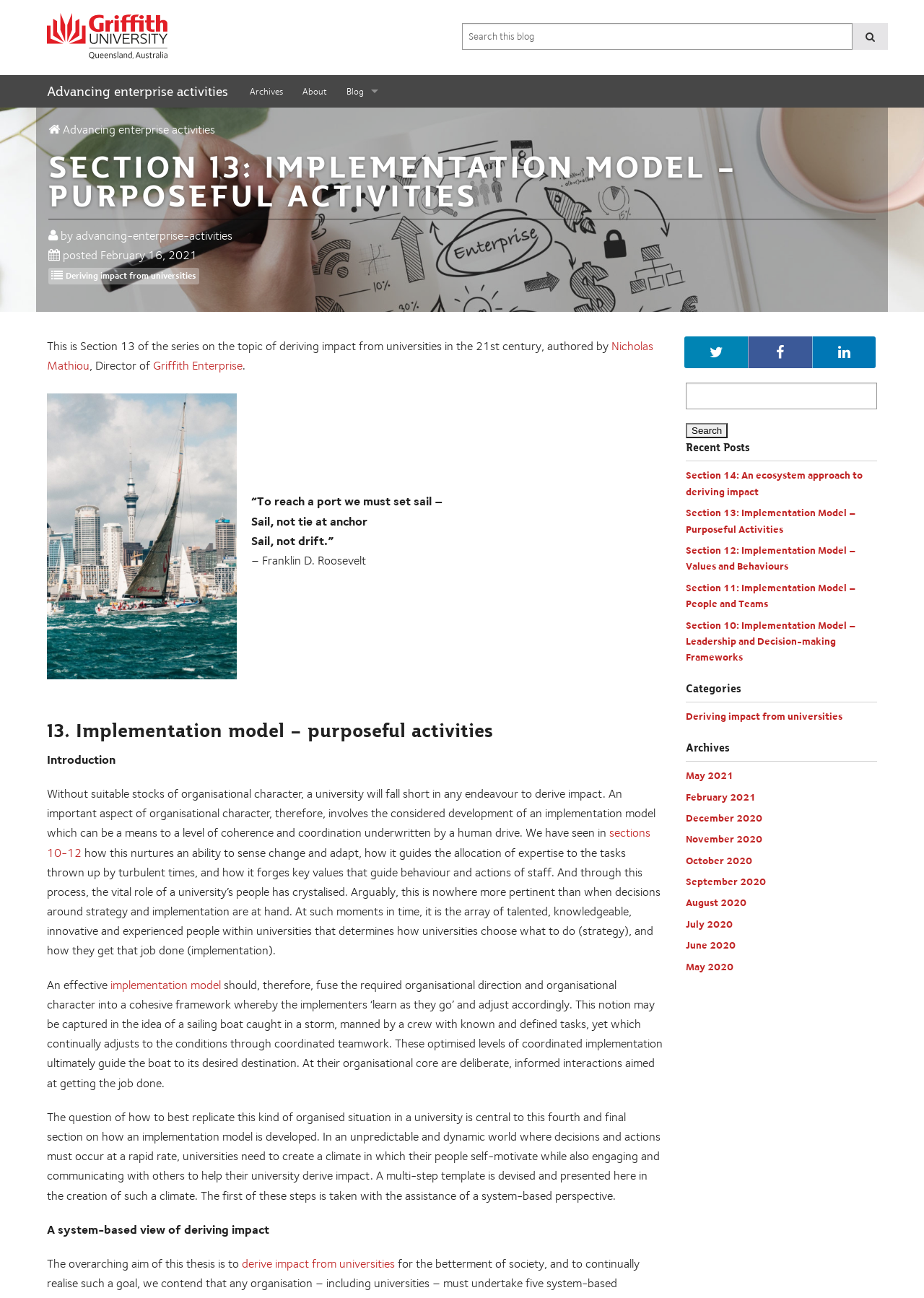Please identify the bounding box coordinates of the clickable element to fulfill the following instruction: "Go to Griffith University". The coordinates should be four float numbers between 0 and 1, i.e., [left, top, right, bottom].

[0.051, 0.023, 0.181, 0.031]